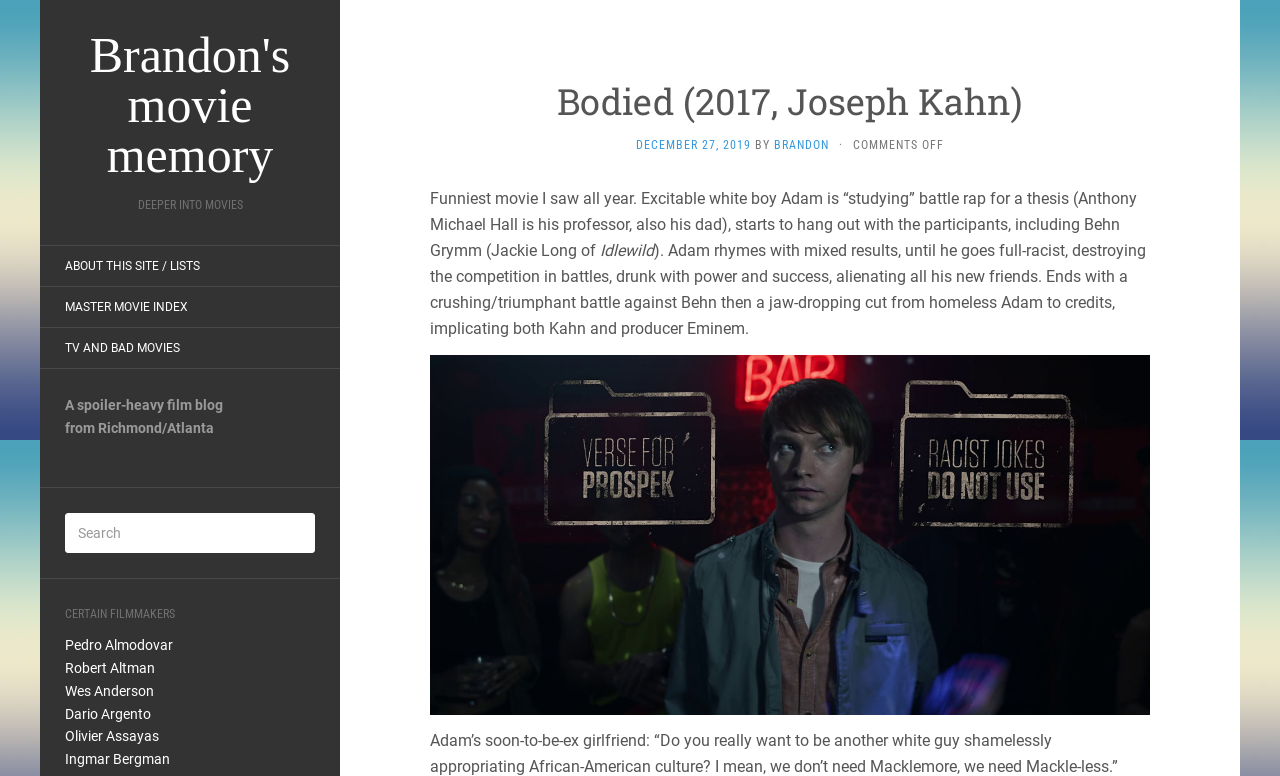What is the title of the movie reviewed on this page?
Look at the image and answer the question using a single word or phrase.

Bodied (2017, Joseph Kahn)